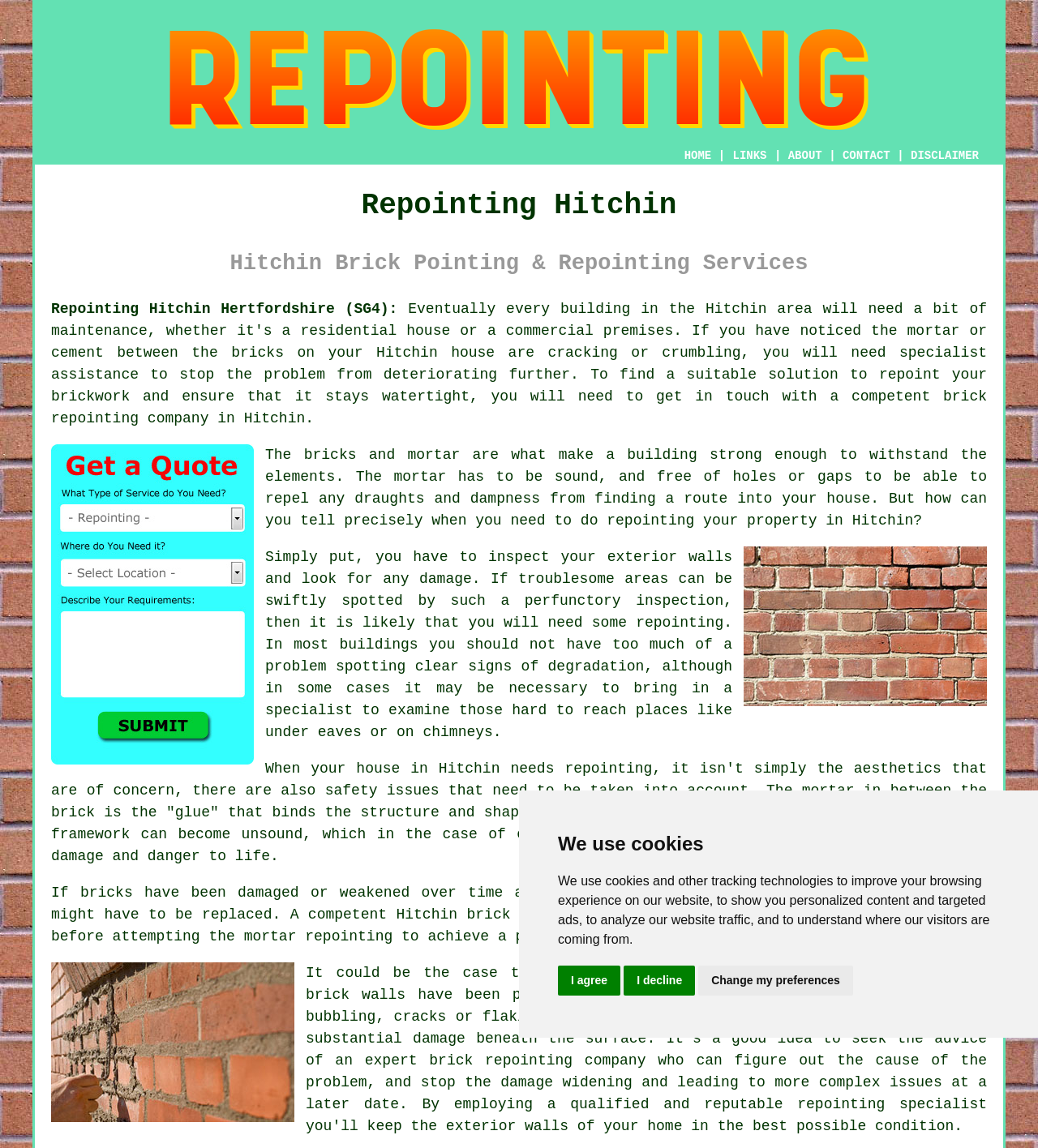Please specify the bounding box coordinates of the clickable region to carry out the following instruction: "Follow on Twitter". The coordinates should be four float numbers between 0 and 1, in the format [left, top, right, bottom].

None